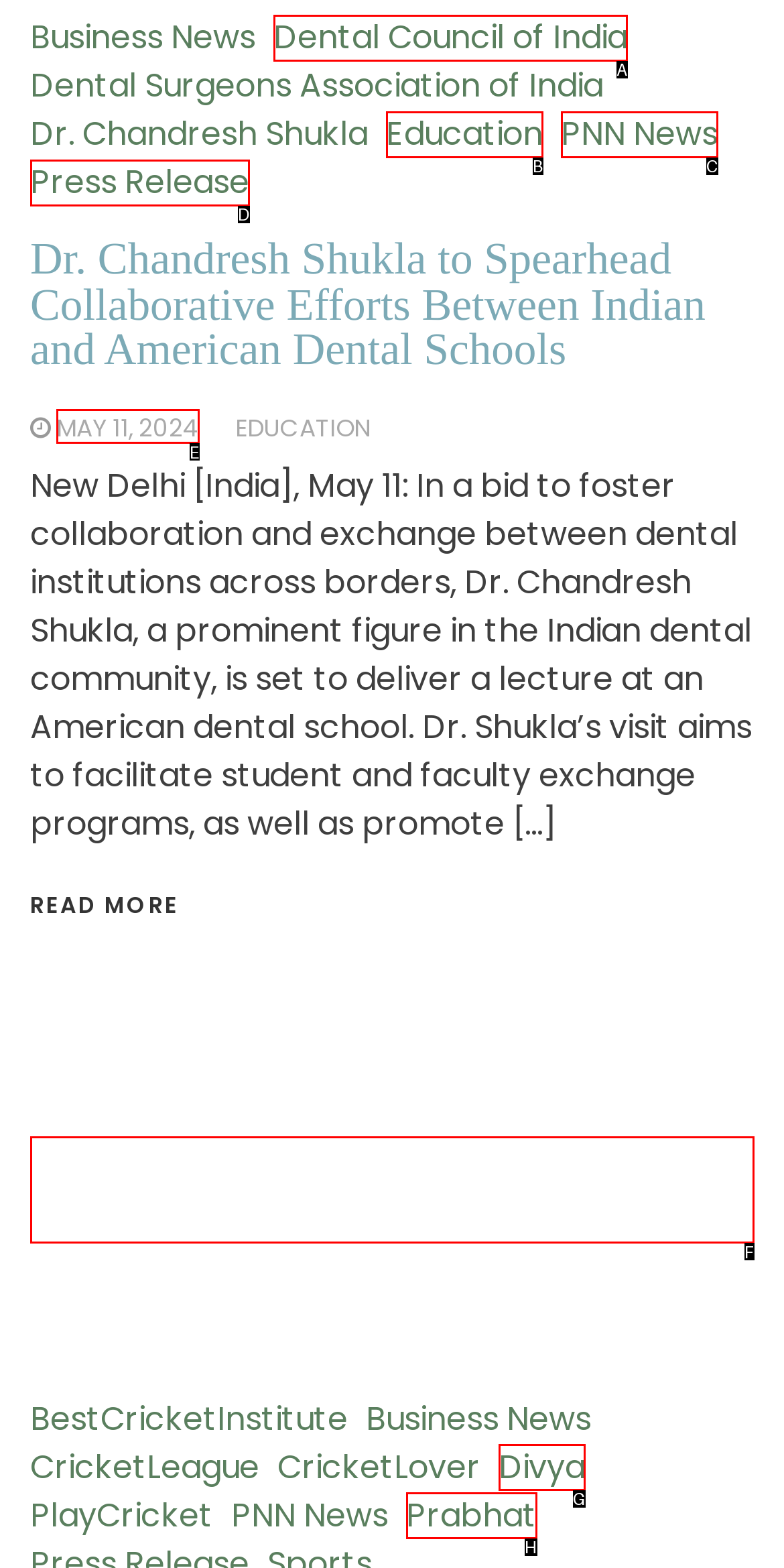Select the letter of the element you need to click to complete this task: Check the date of the press release
Answer using the letter from the specified choices.

E